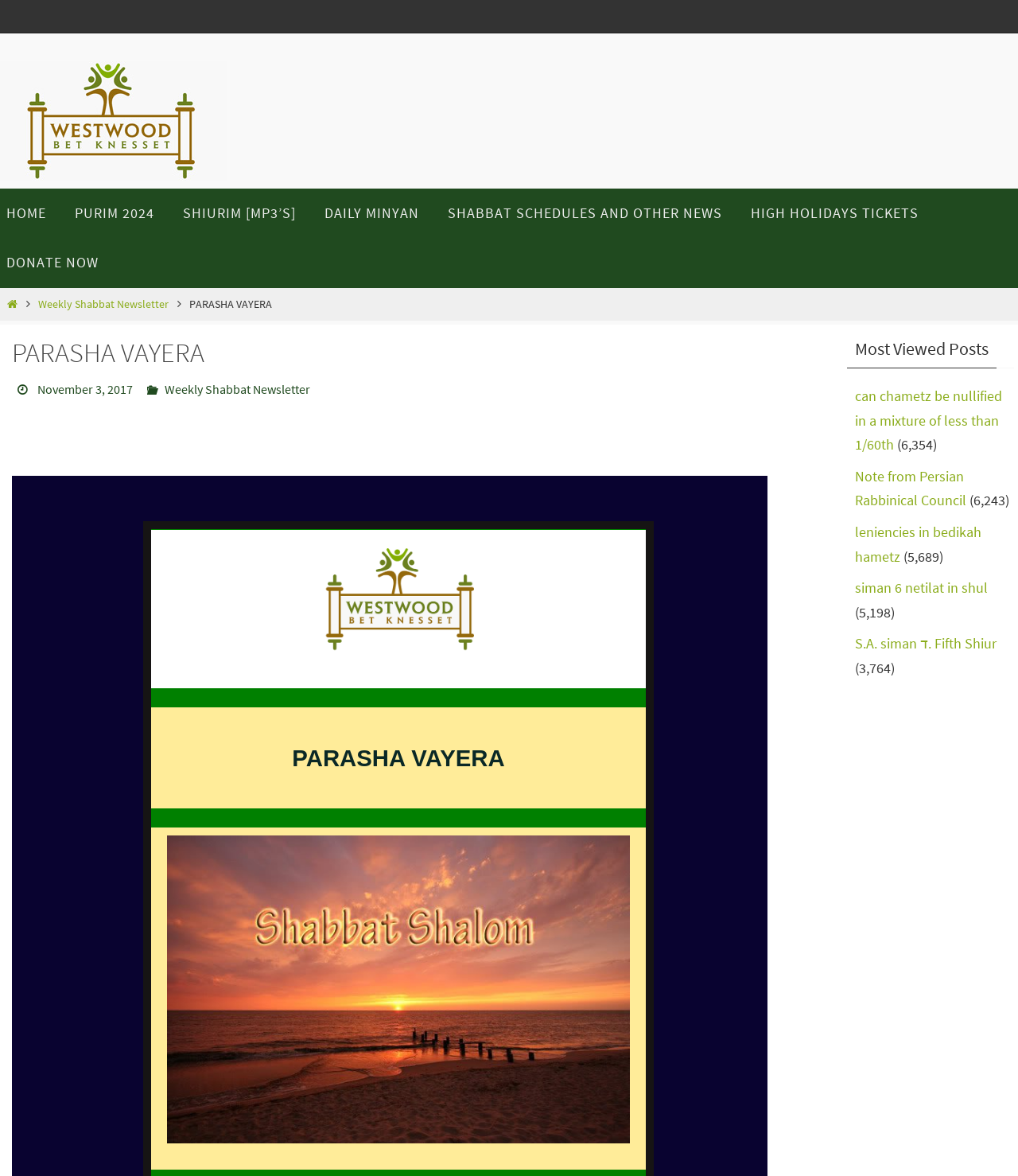Determine the bounding box coordinates of the element that should be clicked to execute the following command: "View the 'DAILY MINYAN' schedule".

[0.305, 0.16, 0.426, 0.203]